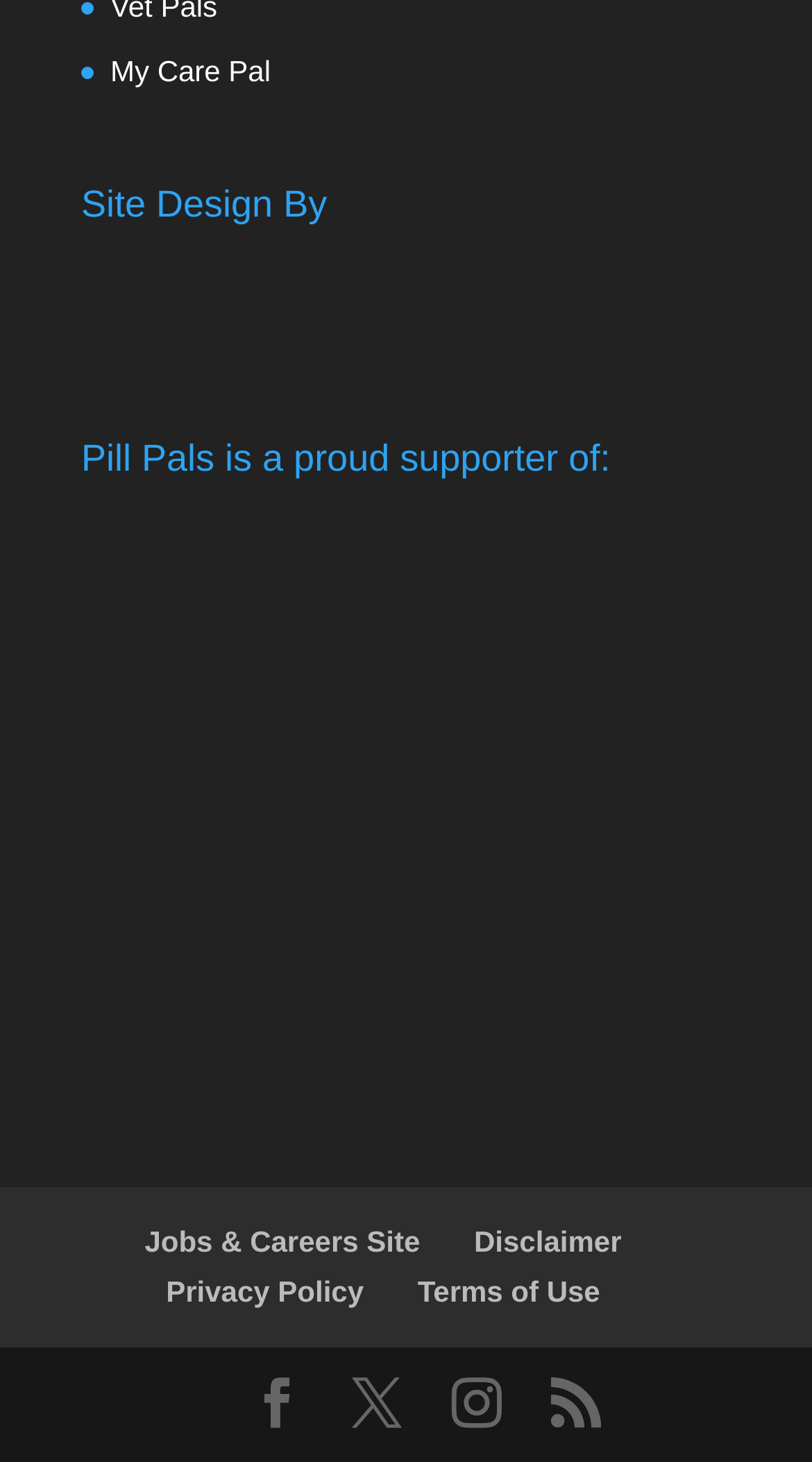What is the name of the company that designed the website?
Using the information from the image, provide a comprehensive answer to the question.

The name of the company that designed the website can be found in the bottom-left corner of the webpage, where it says 'Site Design By eddings technologies'.